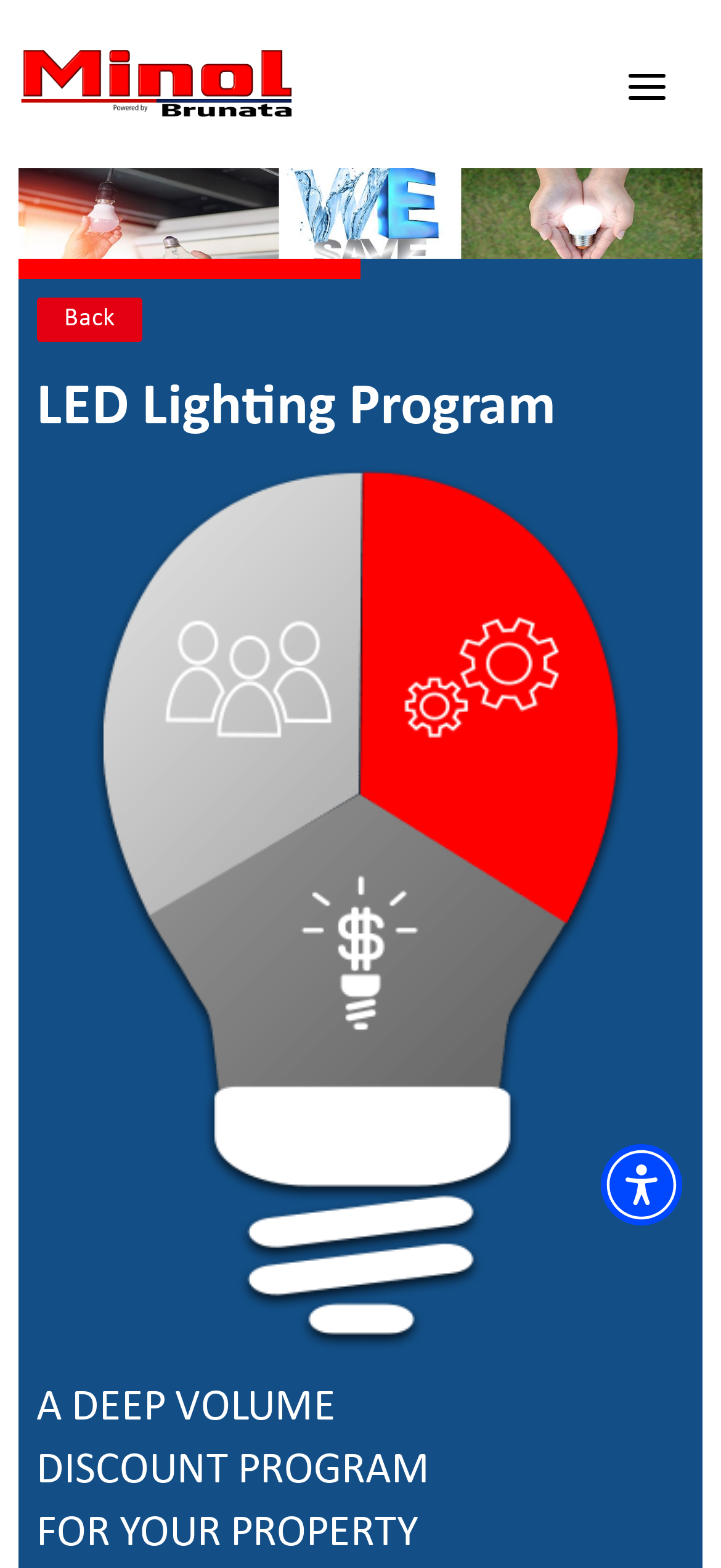Please indicate the bounding box coordinates for the clickable area to complete the following task: "Search for something". The coordinates should be specified as four float numbers between 0 and 1, i.e., [left, top, right, bottom].

[0.092, 0.889, 0.908, 0.936]